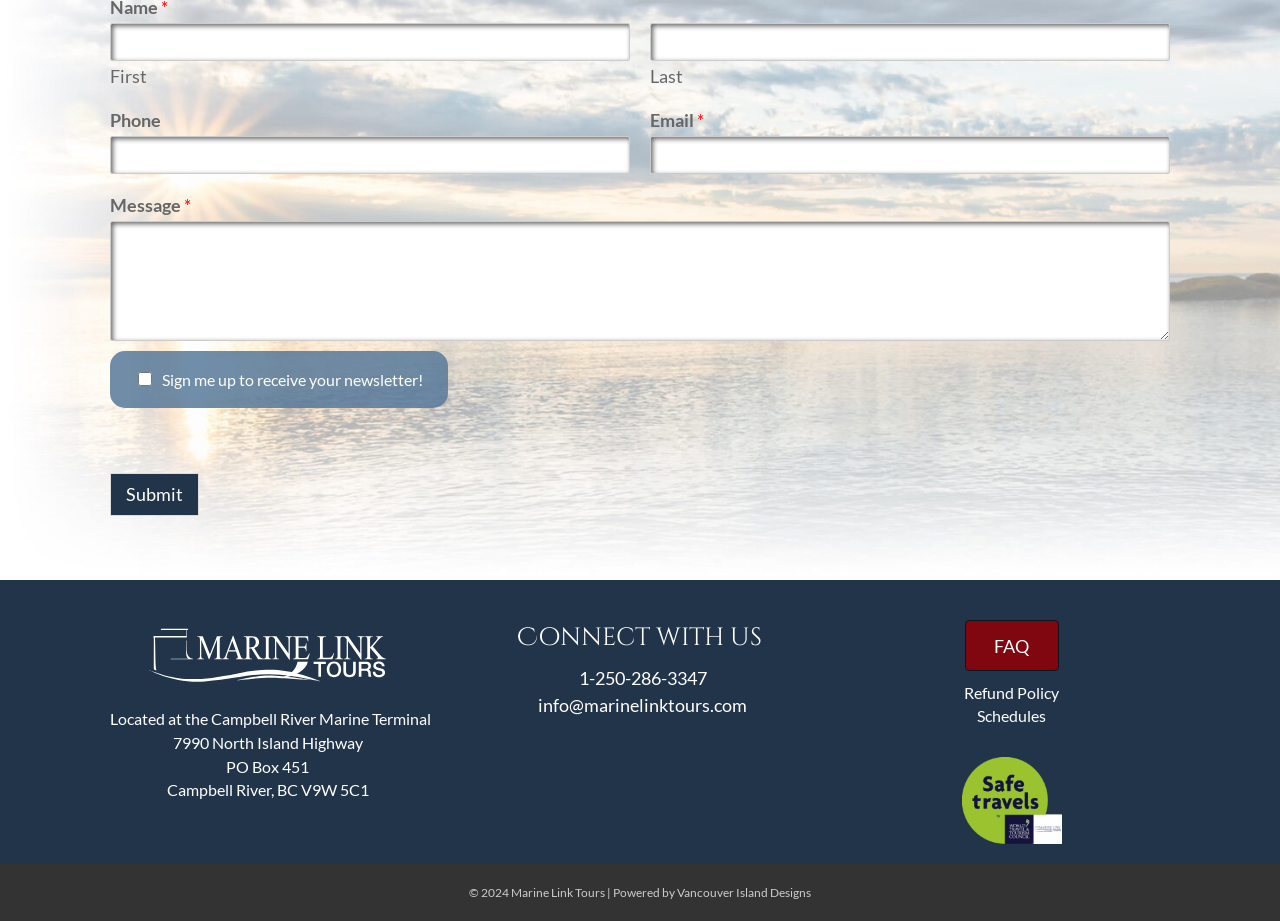Show the bounding box coordinates of the region that should be clicked to follow the instruction: "Input phone number."

[0.086, 0.148, 0.492, 0.189]